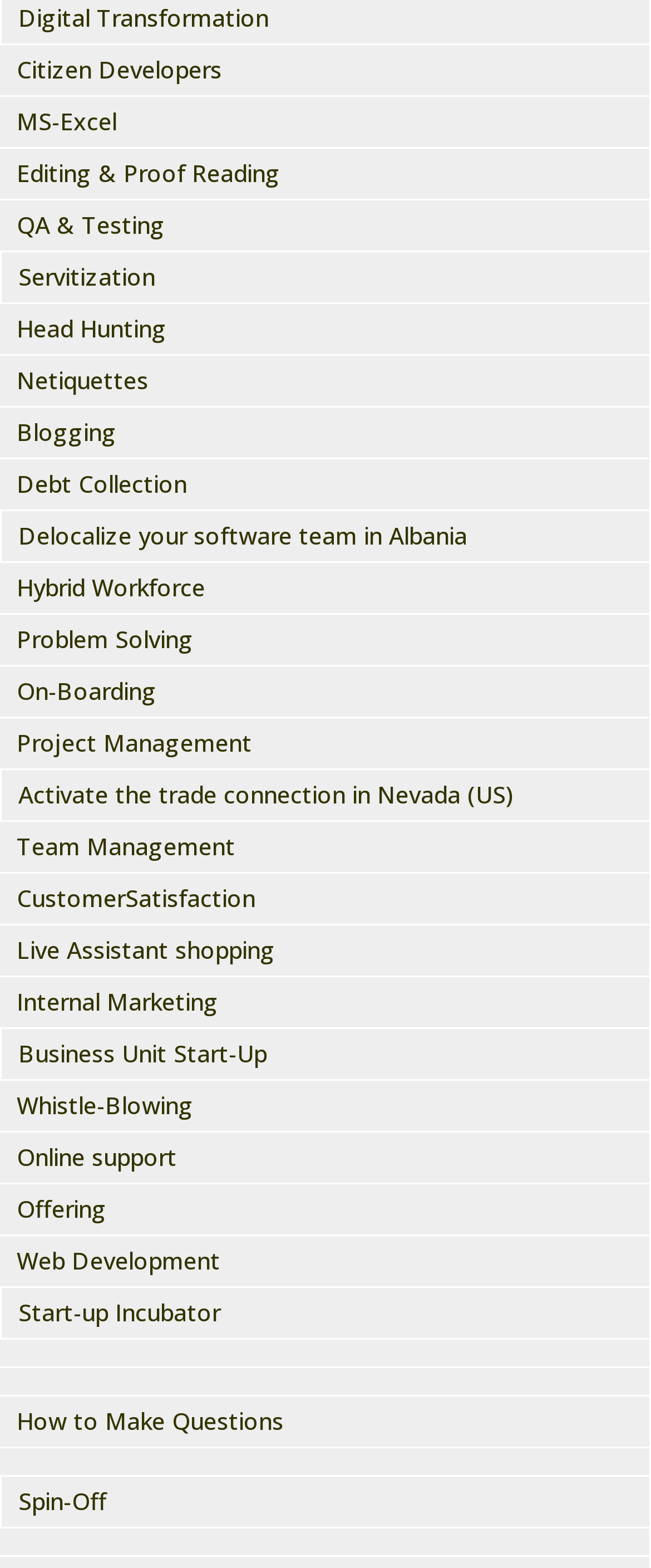Find the bounding box coordinates for the area you need to click to carry out the instruction: "Learn about MS-Excel". The coordinates should be four float numbers between 0 and 1, indicated as [left, top, right, bottom].

[0.026, 0.067, 0.179, 0.087]